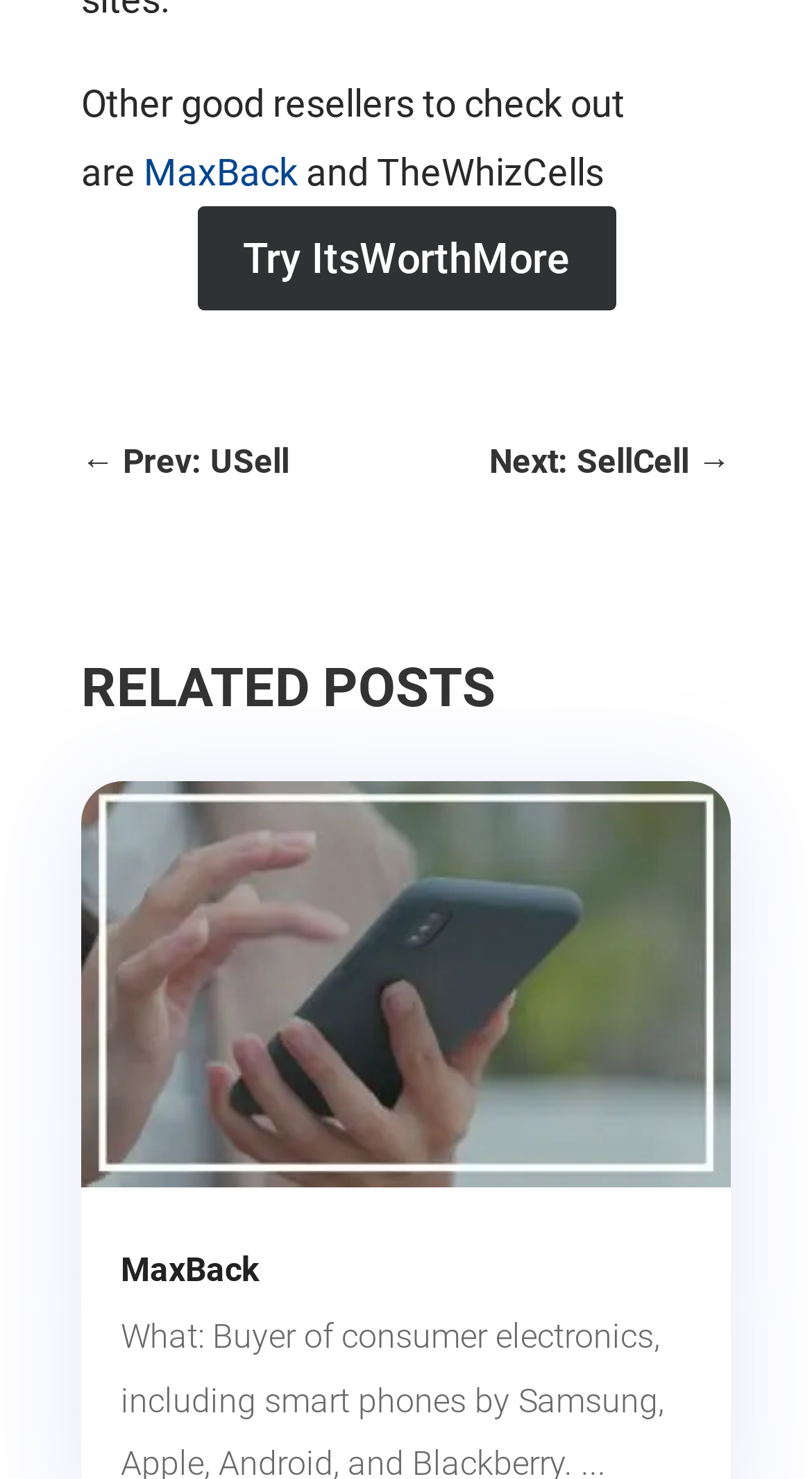What is the text of the first link in the 'RELATED POSTS' section?
Please answer the question with as much detail as possible using the screenshot.

I looked at the first link in the 'RELATED POSTS' section, which has the text 'MaxBack'.